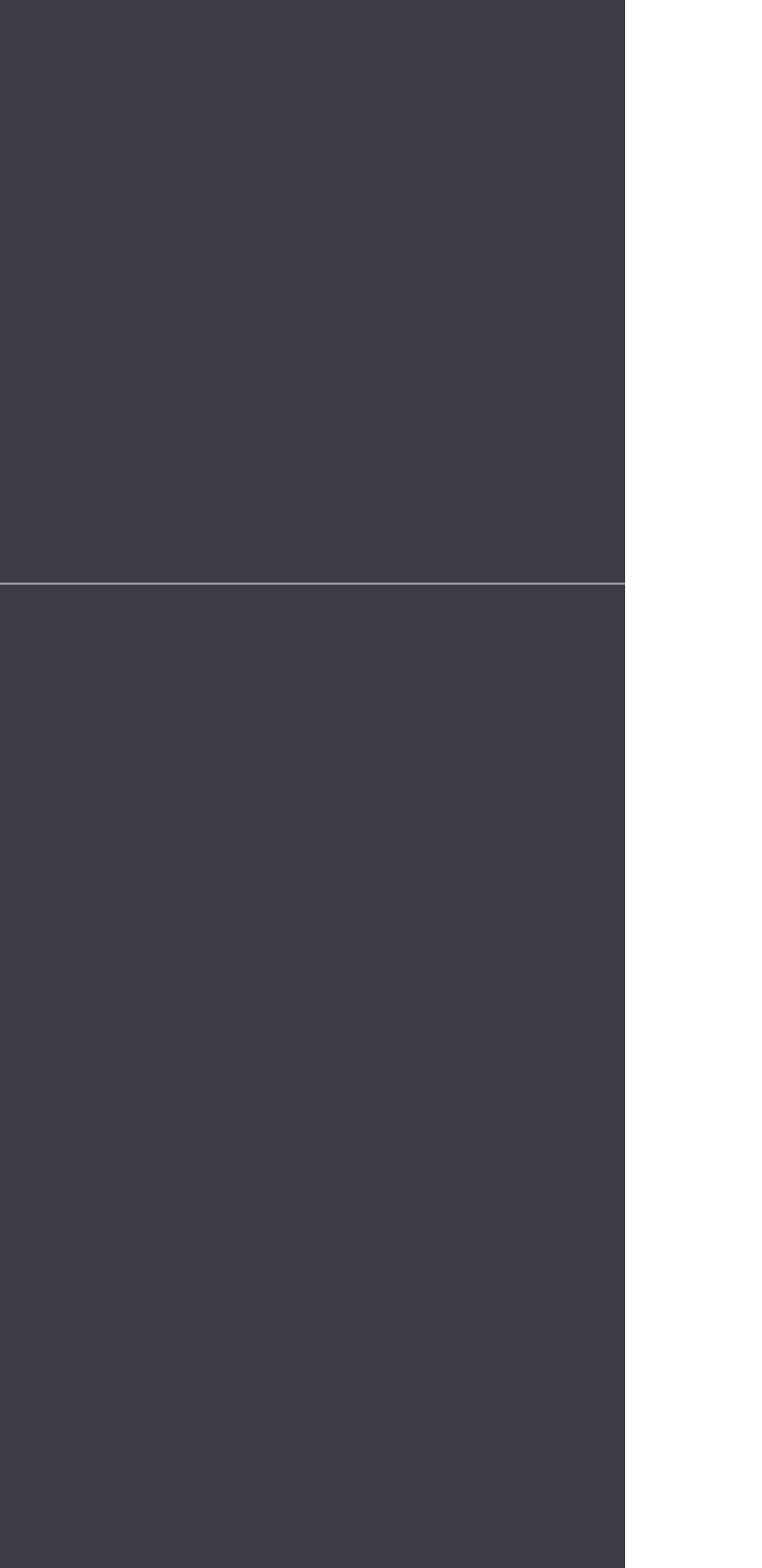What is the copyright year? Observe the screenshot and provide a one-word or short phrase answer.

2024